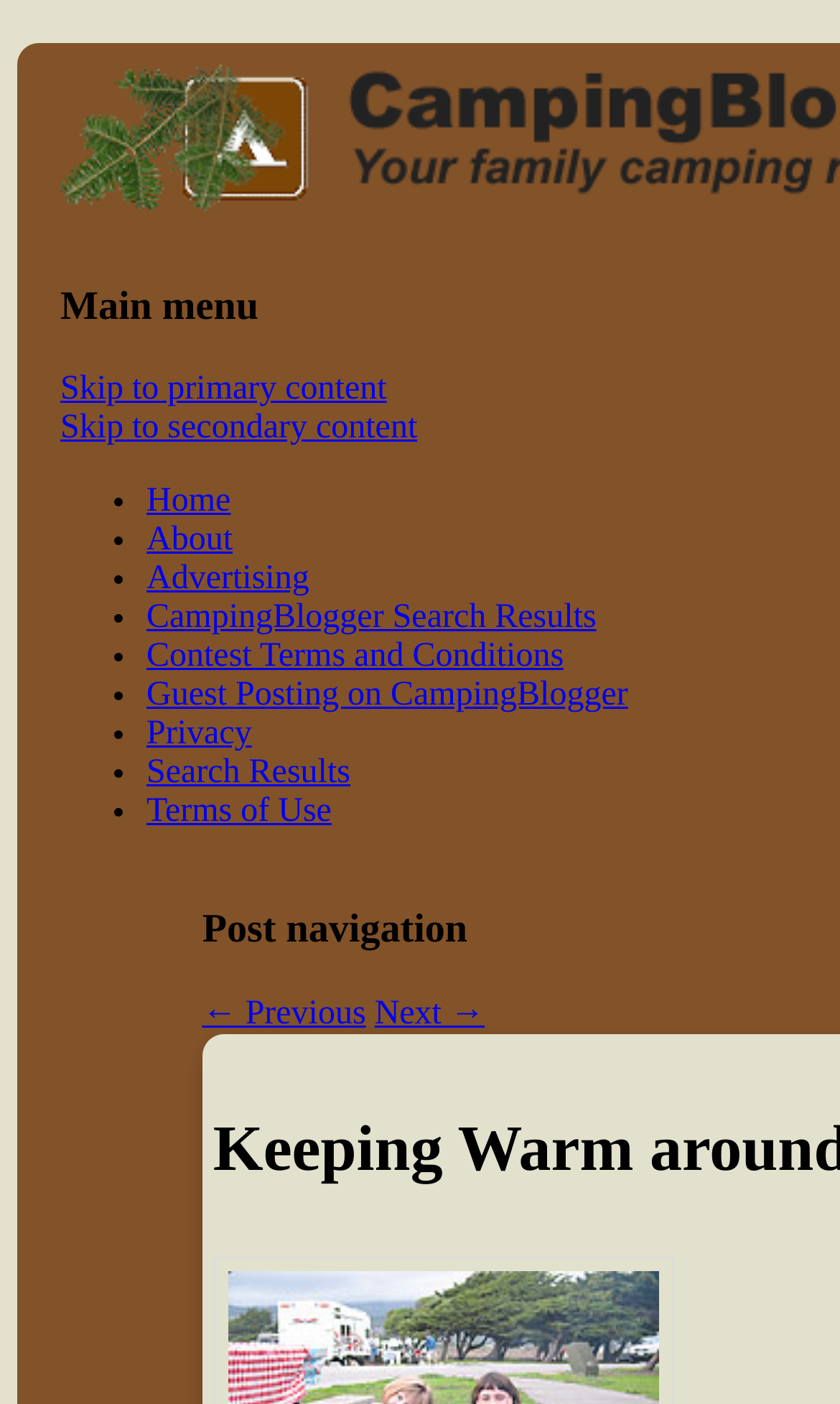Based on what you see in the screenshot, provide a thorough answer to this question: How many headings are there on the page?

I counted the number of headings on the page and found two, which are 'family camping' and 'Read CampingBlogger and Take the Kids Camping'.